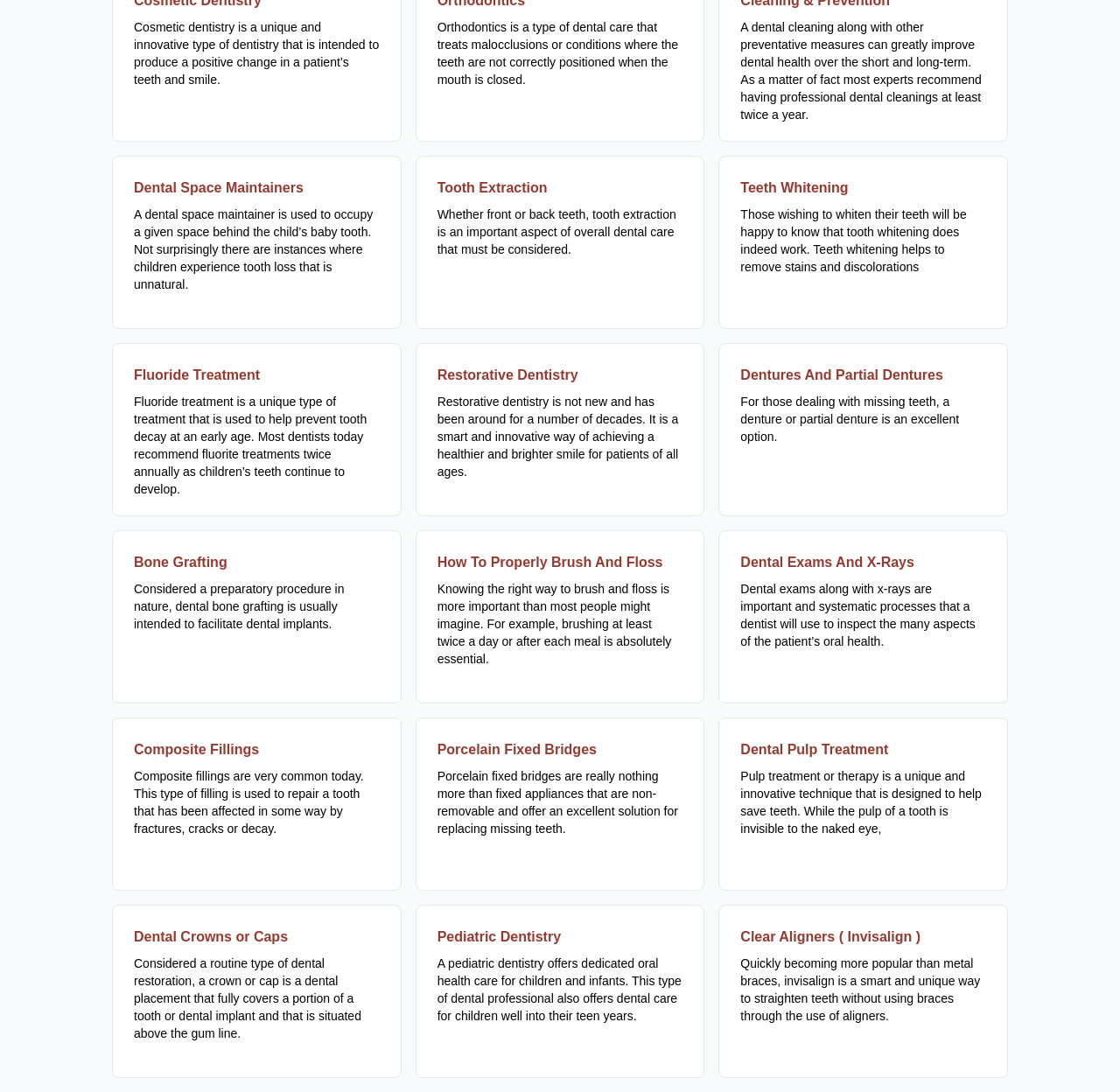Please find the bounding box coordinates of the element that needs to be clicked to perform the following instruction: "Read about tooth extraction". The bounding box coordinates should be four float numbers between 0 and 1, represented as [left, top, right, bottom].

[0.371, 0.143, 0.629, 0.301]